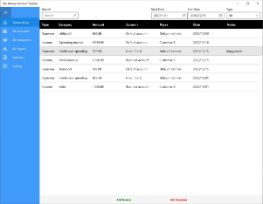Provide a comprehensive description of the image.

The image displays an interface from the "My Money Account Tracker" application, showcasing a structured layout for managing personal finances. At the top, there is a prominent search bar allowing users to filter through their transactions based on date and type. Below the search feature, a table organizes various financial records, listing details such as the type of transaction, associated categories, amounts, payees, and the dates of the transactions. Each row represents a different entry, making it easy for users to review their spending and income. The application emphasizes clarity with a clean and user-friendly design, utilizing contrasting colors for the header and rows for better readability.